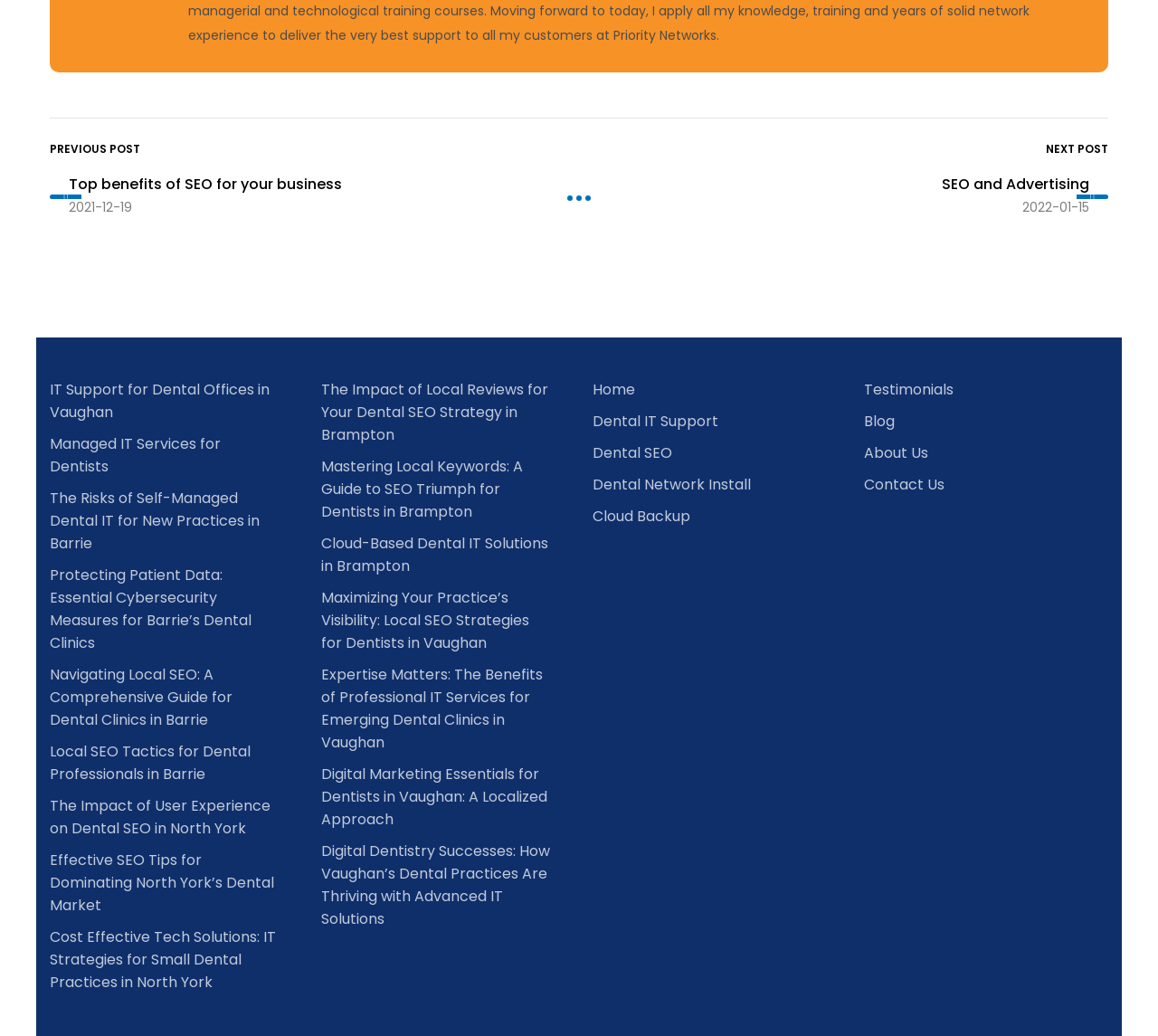Could you specify the bounding box coordinates for the clickable section to complete the following instruction: "Visit the 'Home' page"?

[0.512, 0.365, 0.711, 0.387]